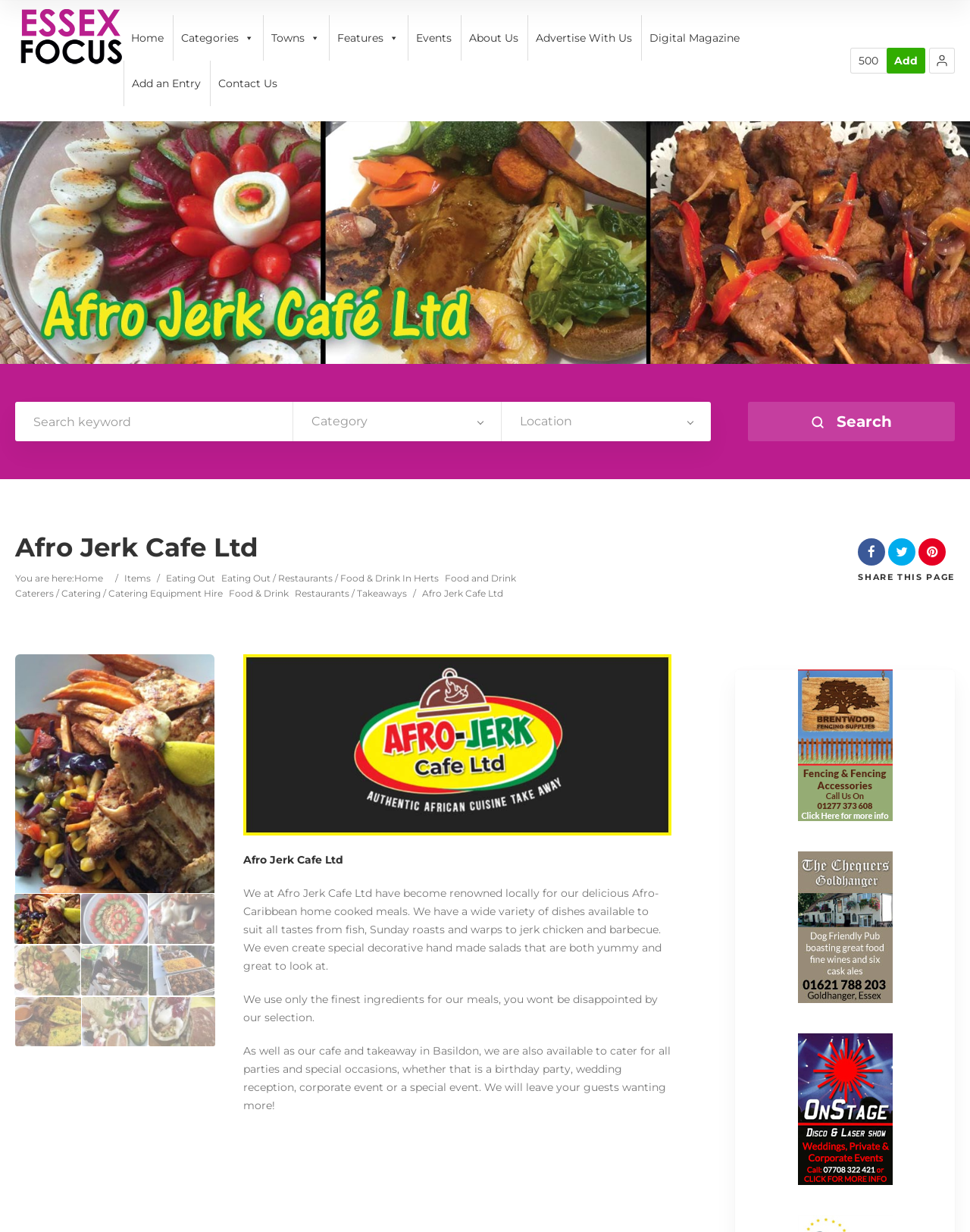What is the name of the cafe?
Using the image provided, answer with just one word or phrase.

Afro Jerk Cafe Ltd